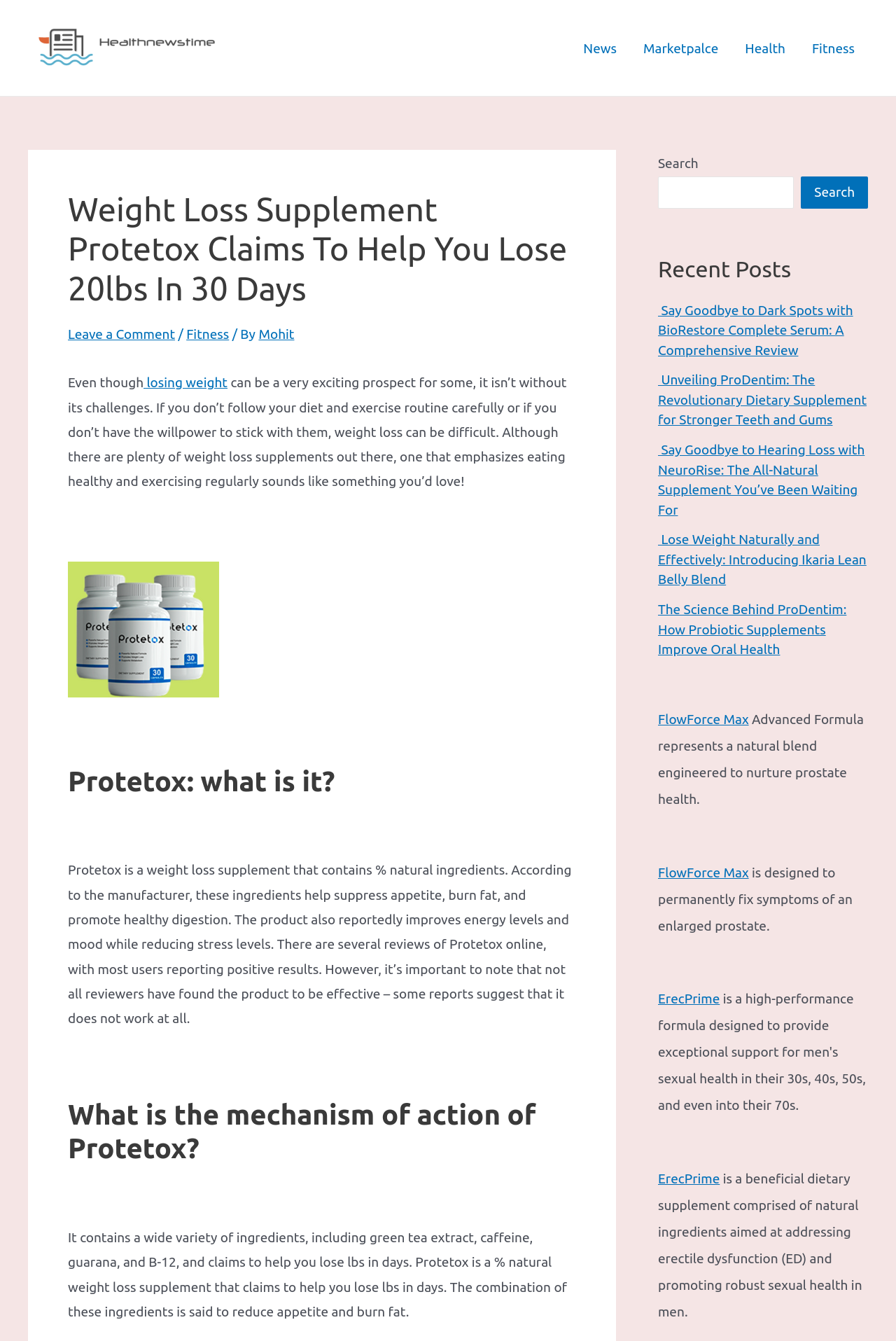Identify the bounding box coordinates for the UI element described as follows: "FlowForce Max". Ensure the coordinates are four float numbers between 0 and 1, formatted as [left, top, right, bottom].

[0.734, 0.531, 0.836, 0.542]